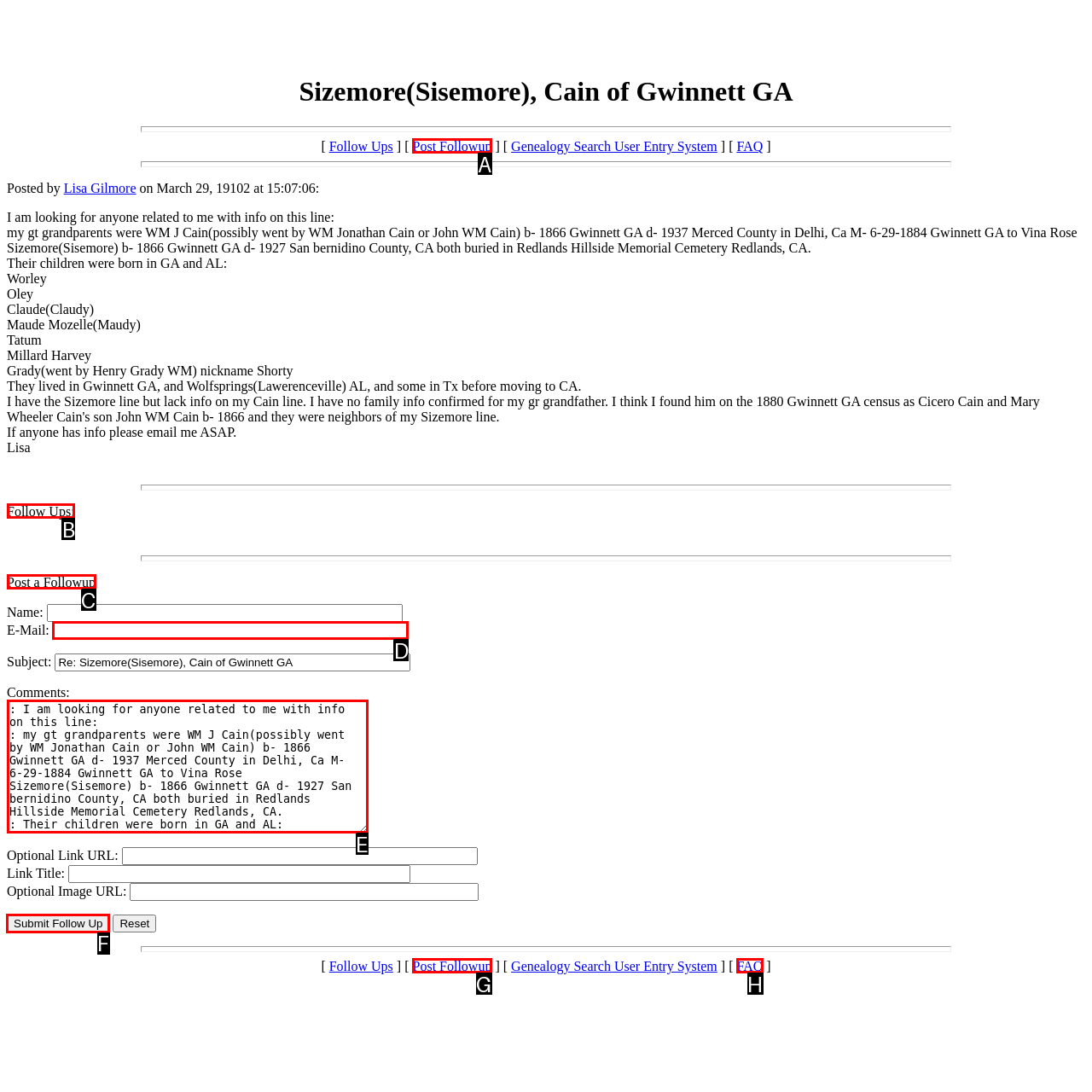Select the appropriate HTML element to click on to finish the task: Click on the 'Submit Follow Up' button.
Answer with the letter corresponding to the selected option.

F